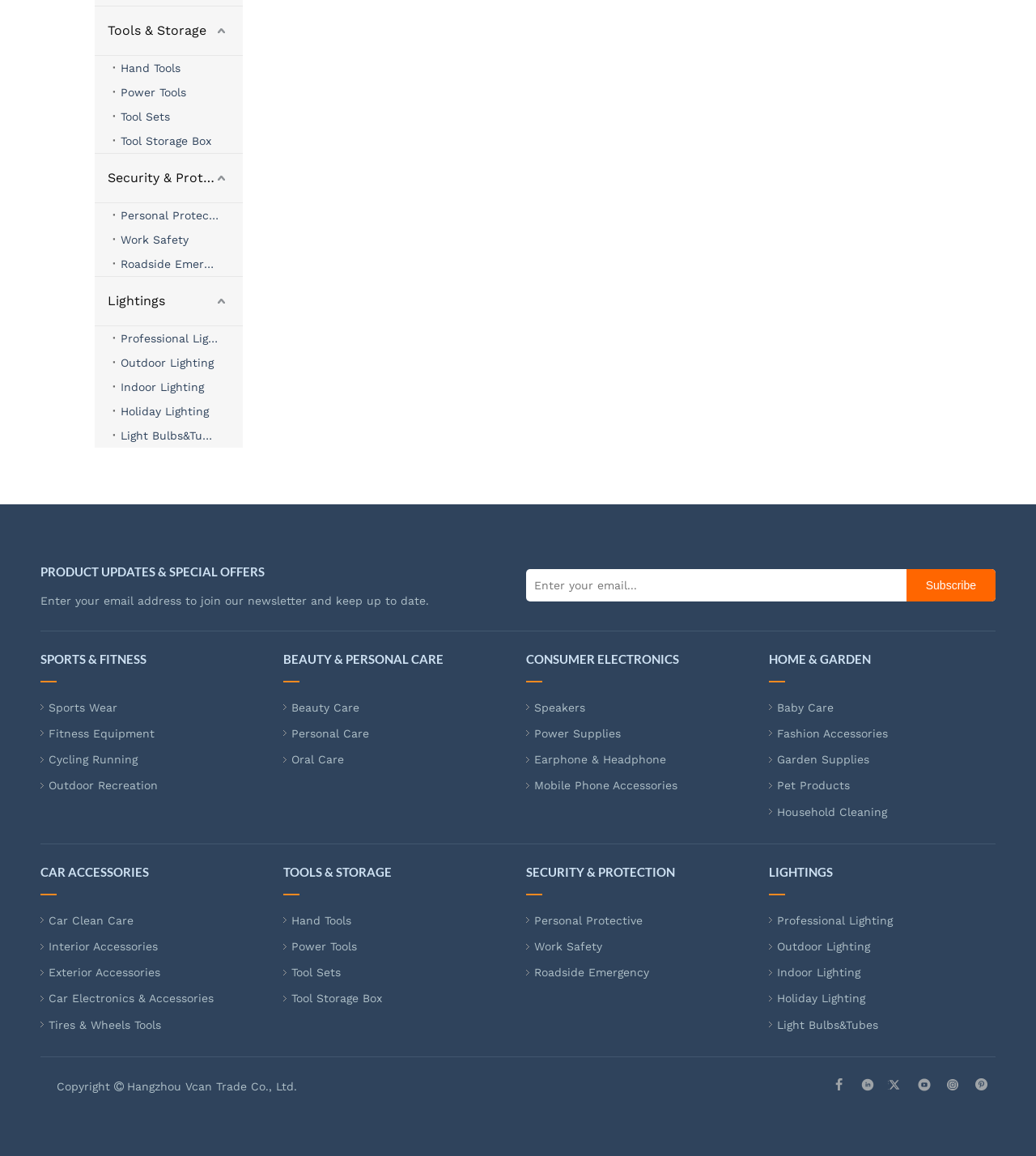Locate the bounding box coordinates of the element that should be clicked to execute the following instruction: "View Sports Wear".

[0.047, 0.606, 0.113, 0.617]